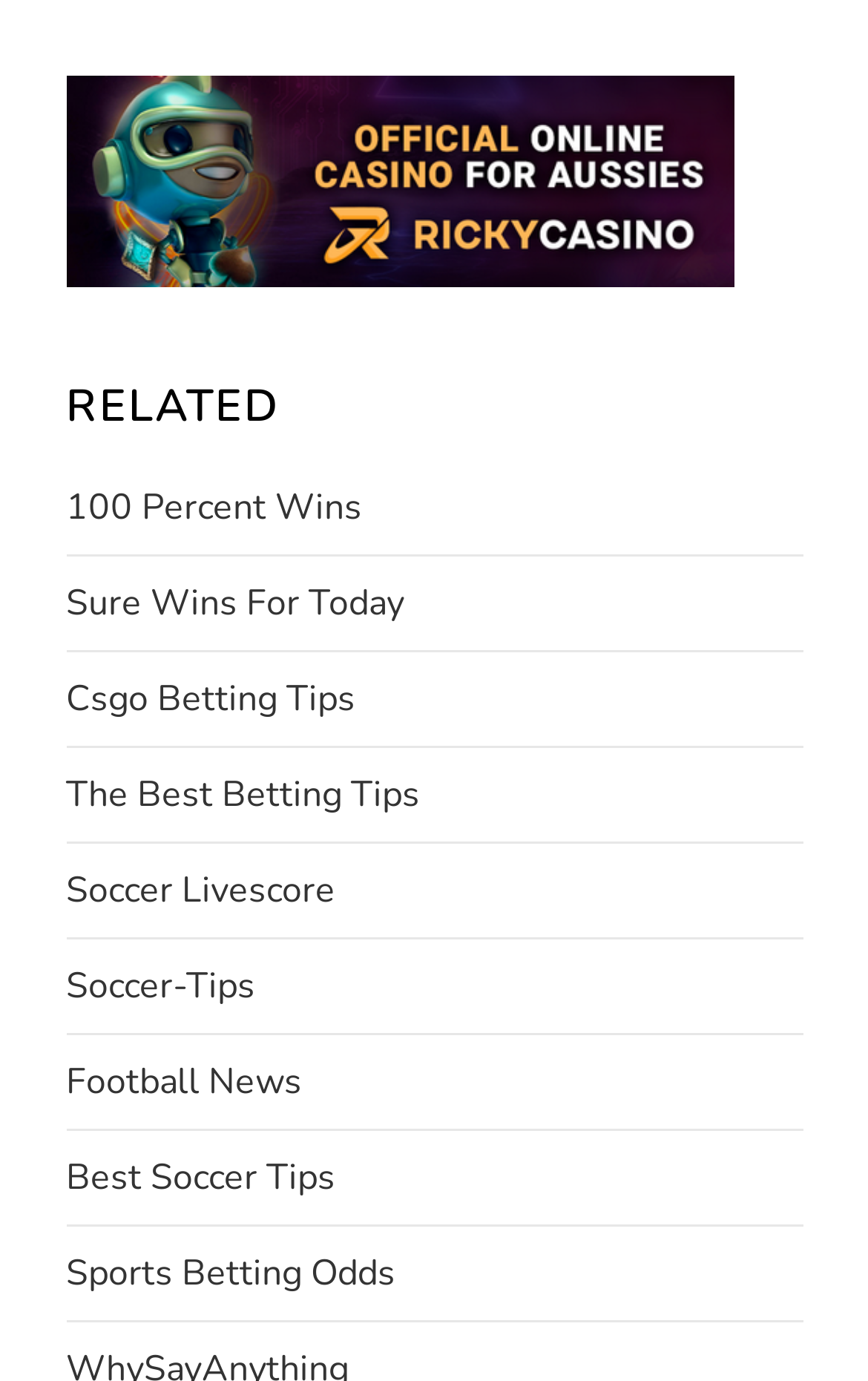Can you specify the bounding box coordinates for the region that should be clicked to fulfill this instruction: "view RELATED heading".

[0.076, 0.272, 0.924, 0.317]